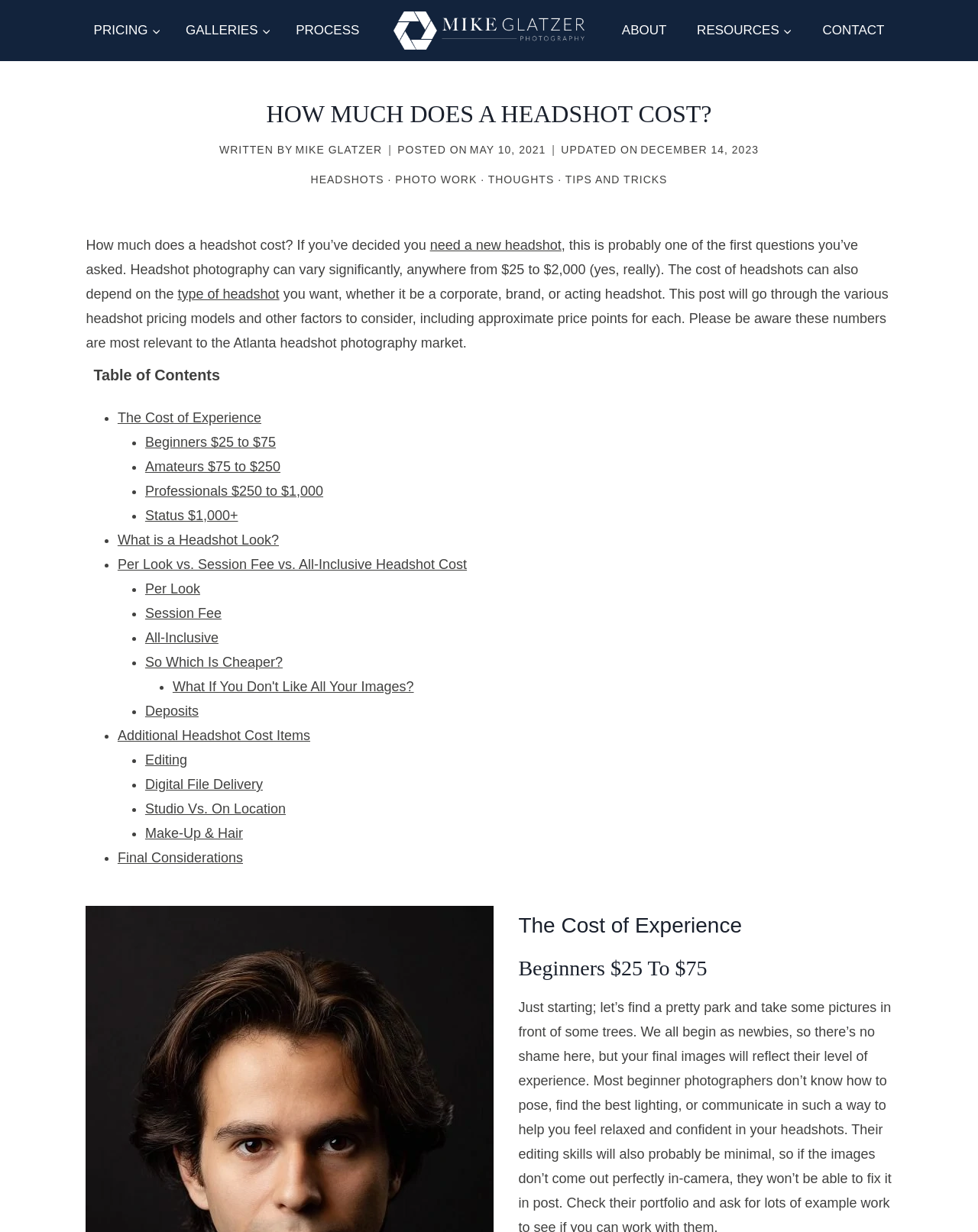Bounding box coordinates are specified in the format (top-left x, top-left y, bottom-right x, bottom-right y). All values are floating point numbers bounded between 0 and 1. Please provide the bounding box coordinate of the region this sentence describes: alt="Mike Glatzer Photography"

[0.402, 0.009, 0.598, 0.04]